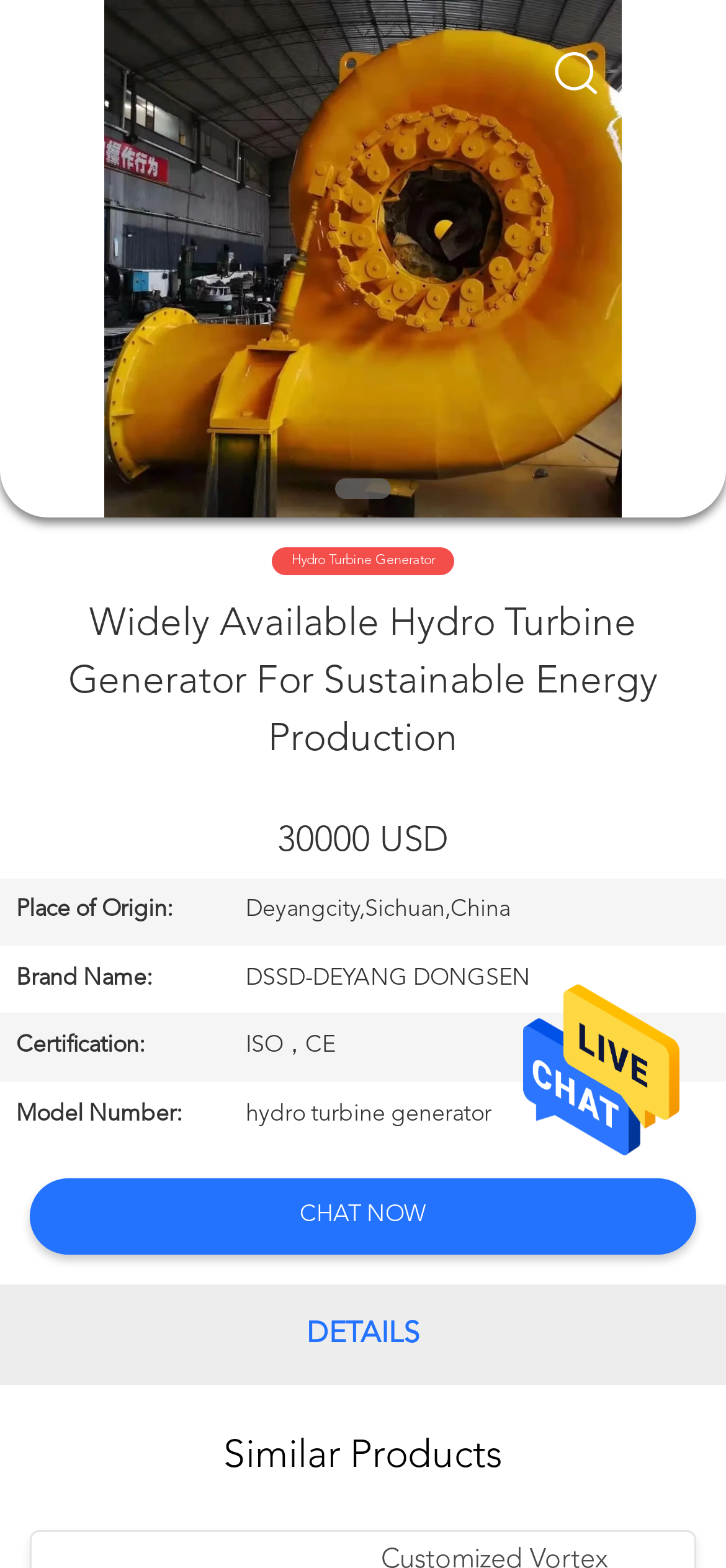Bounding box coordinates should be in the format (top-left x, top-left y, bottom-right x, bottom-right y) and all values should be floating point numbers between 0 and 1. Determine the bounding box coordinate for the UI element described as: name="search" placeholder="Search what you want"

[0.0, 0.0, 0.88, 0.093]